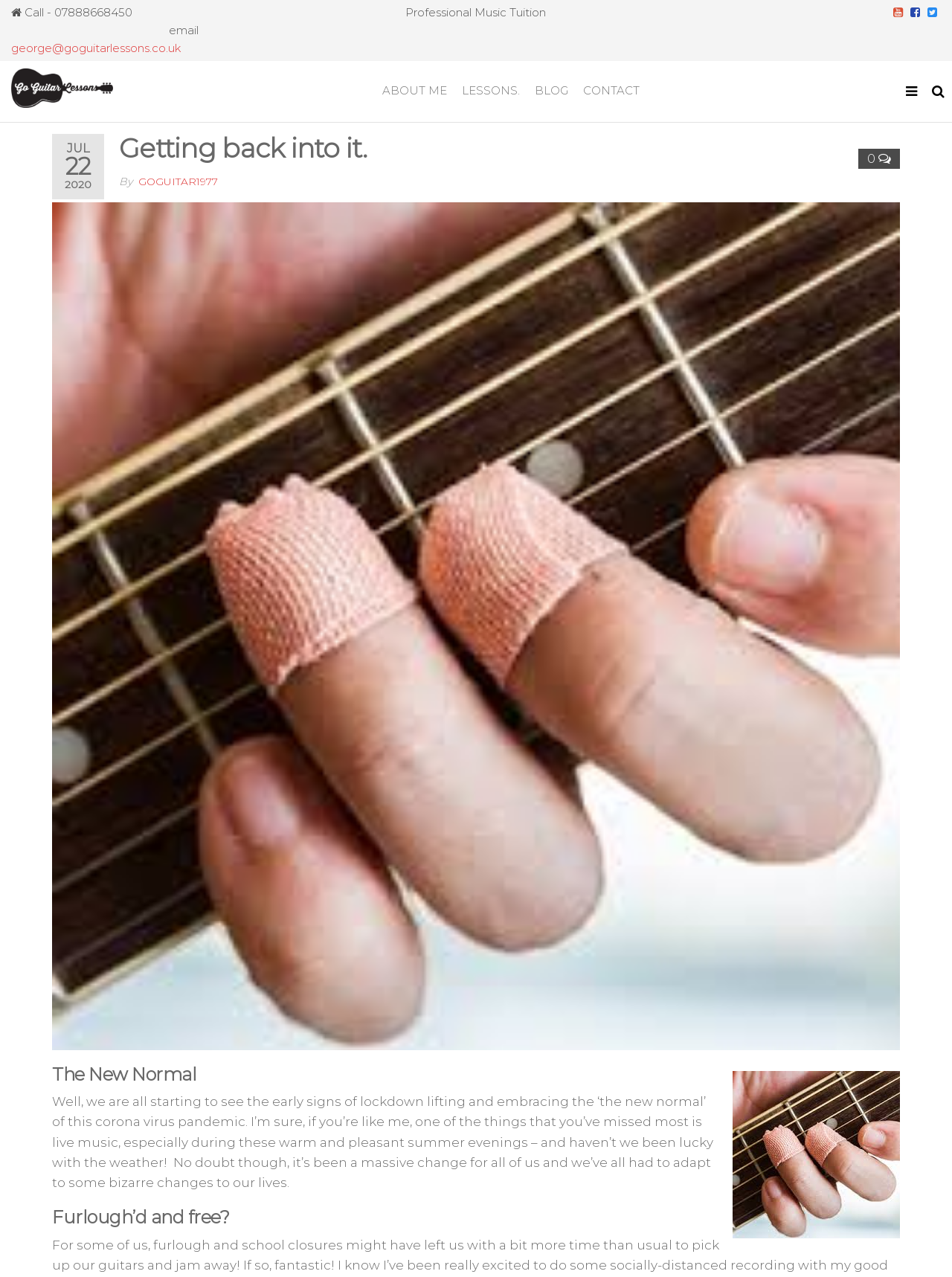Provide the bounding box coordinates of the UI element this sentence describes: "About Me".

[0.394, 0.048, 0.478, 0.094]